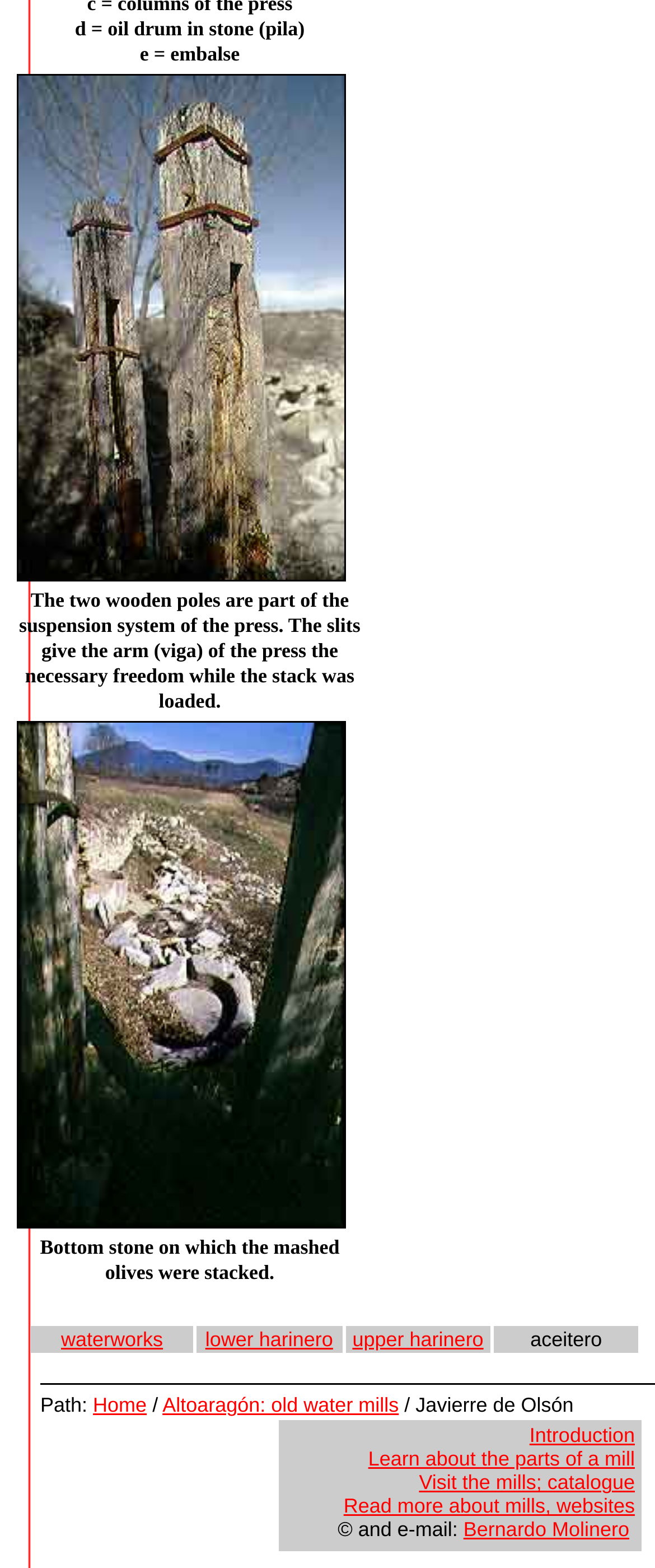Indicate the bounding box coordinates of the element that needs to be clicked to satisfy the following instruction: "read more about mills, websites". The coordinates should be four float numbers between 0 and 1, i.e., [left, top, right, bottom].

[0.525, 0.953, 0.969, 0.968]